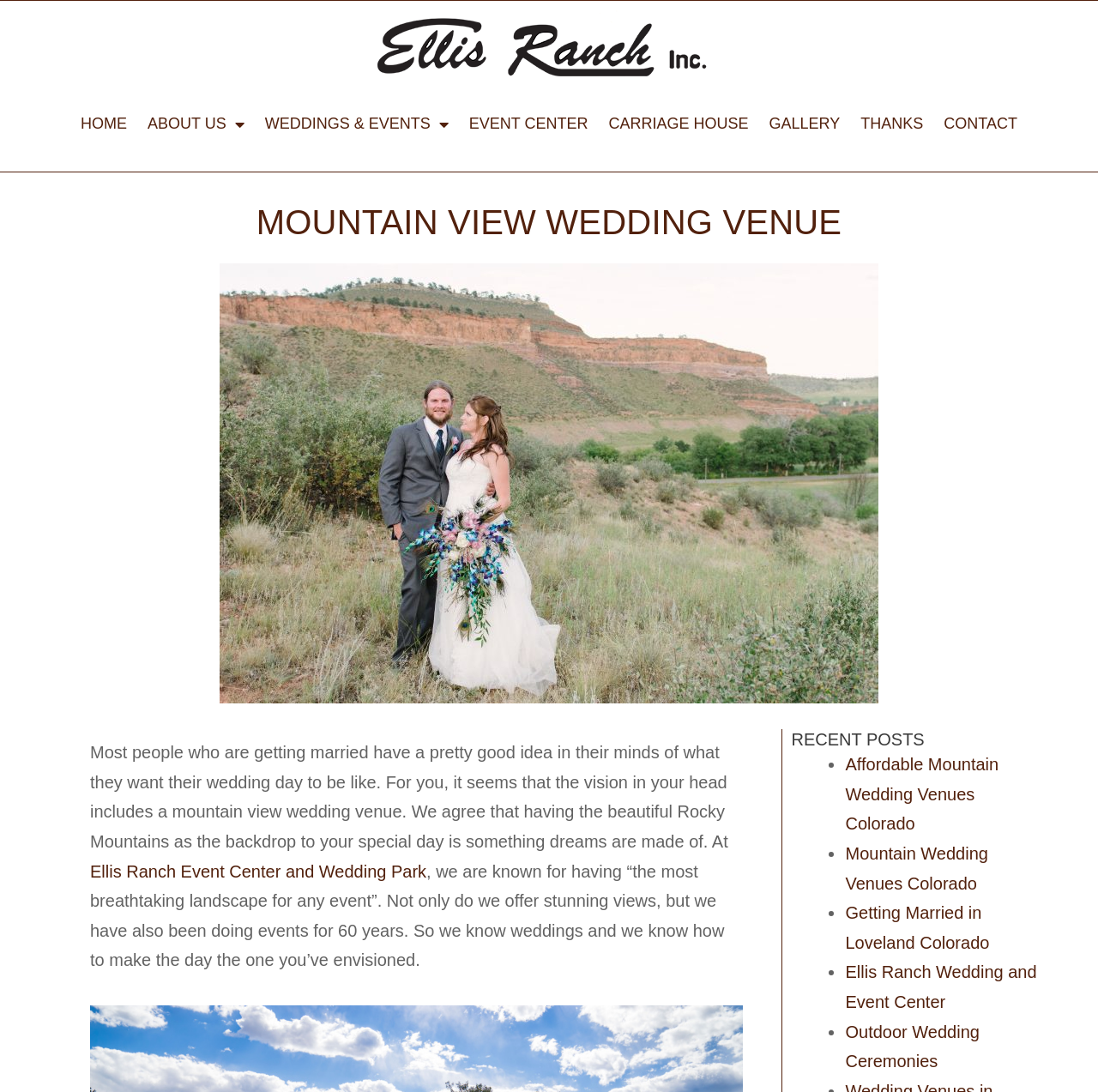Please identify the bounding box coordinates of the area that needs to be clicked to follow this instruction: "Click the HOME link".

[0.064, 0.086, 0.125, 0.141]